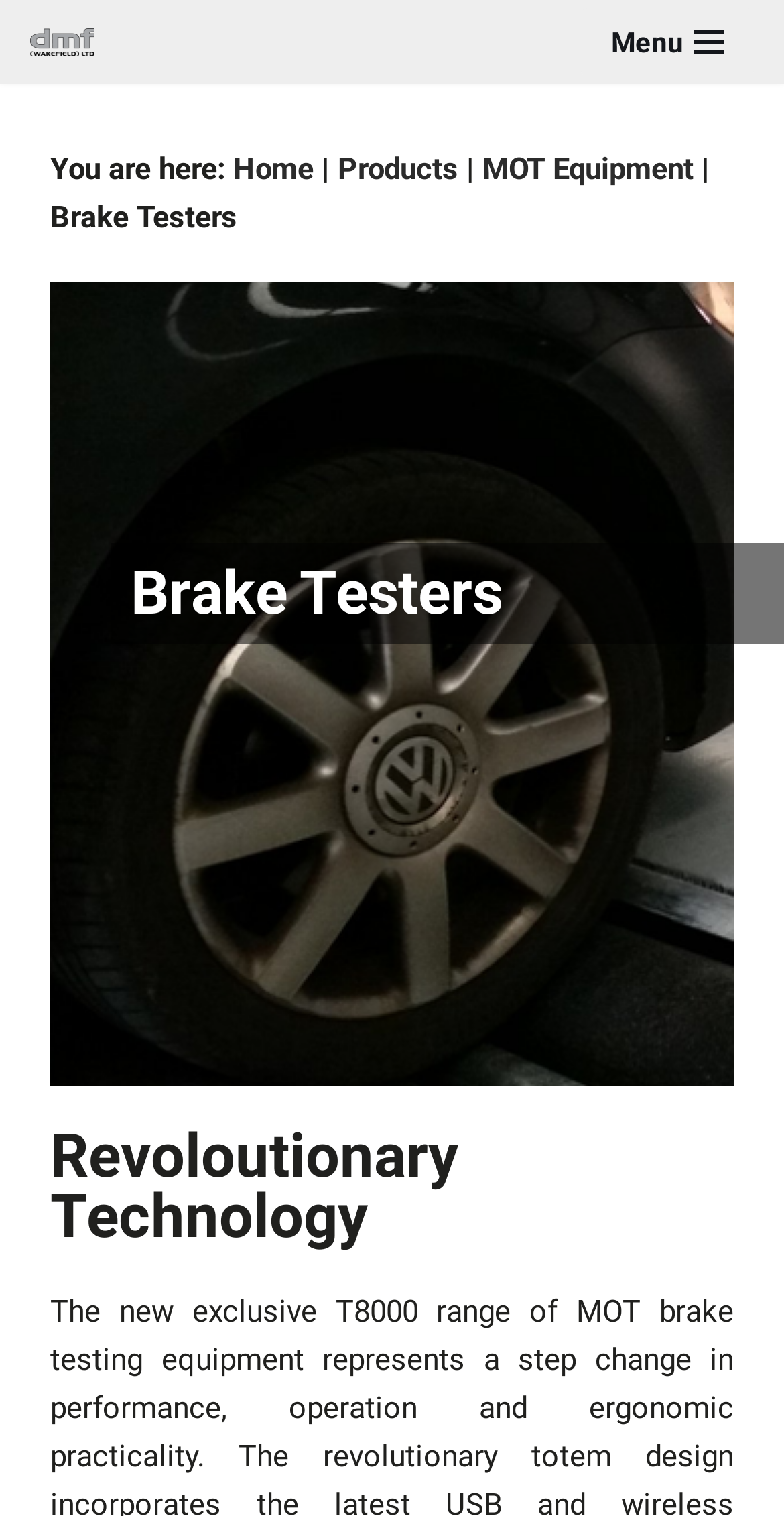From the given element description: "Home", find the bounding box for the UI element. Provide the coordinates as four float numbers between 0 and 1, in the order [left, top, right, bottom].

[0.297, 0.1, 0.4, 0.123]